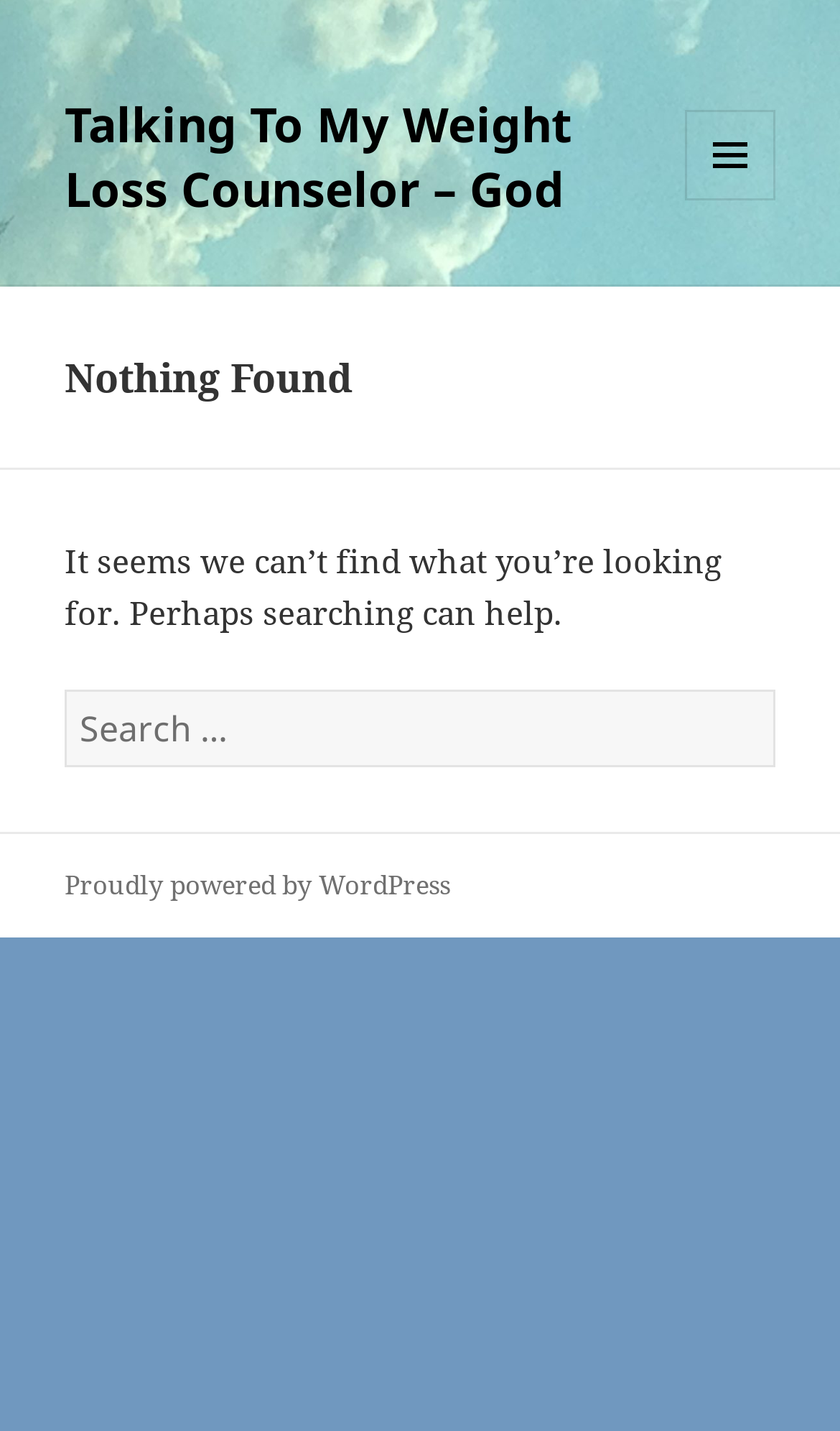Using the given element description, provide the bounding box coordinates (top-left x, top-left y, bottom-right x, bottom-right y) for the corresponding UI element in the screenshot: Menu and widgets

[0.815, 0.077, 0.923, 0.14]